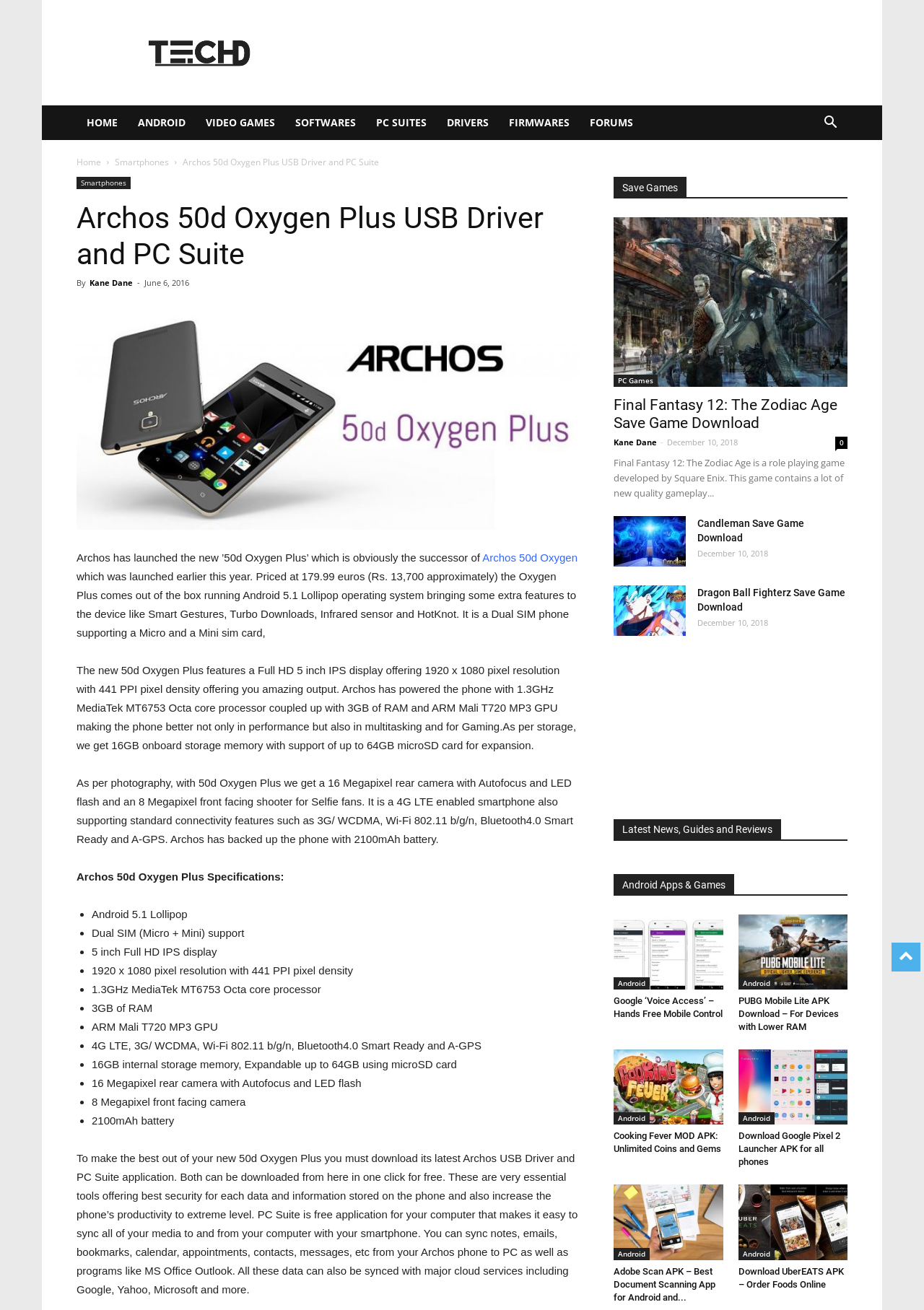What is the purpose of the PC Suite application?
Provide a detailed and extensive answer to the question.

I found the answer by reading the text on the webpage, which explains that the PC Suite application is a free application that makes it easy to sync all of your media to and from your computer with your smartphone.